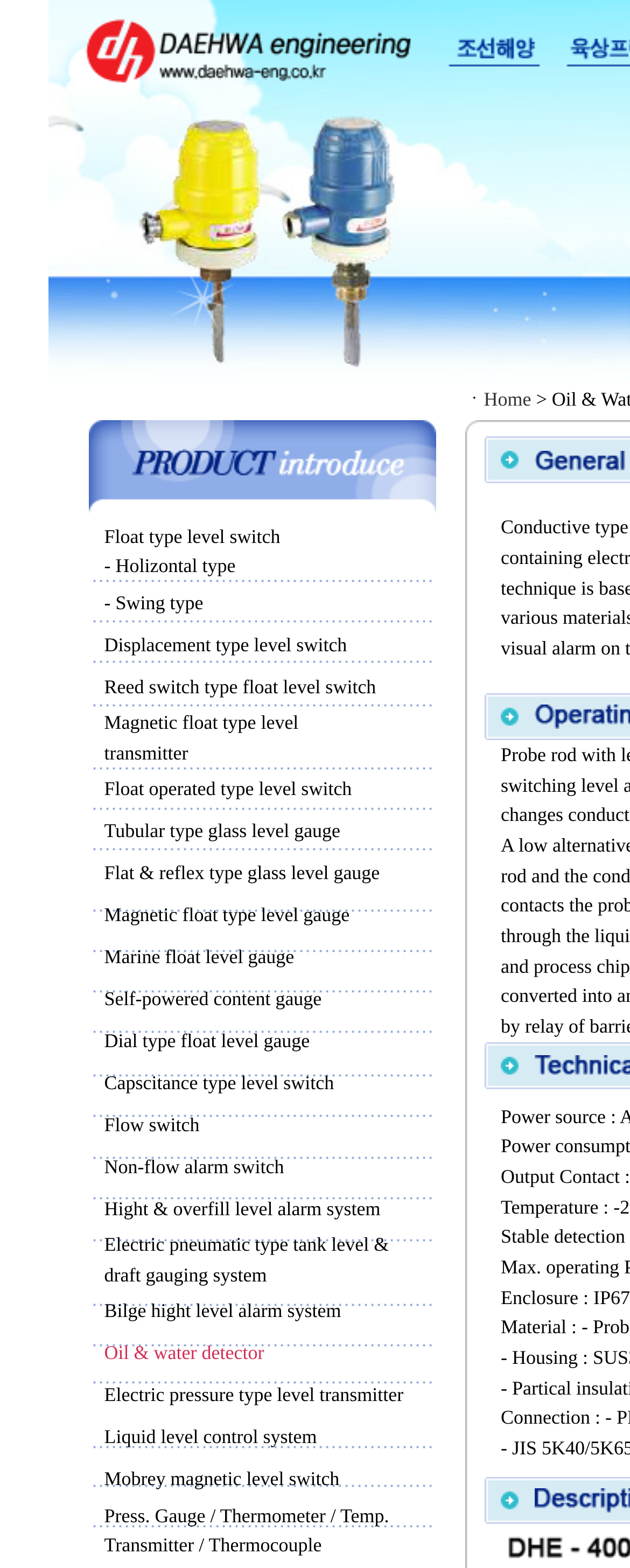Could you determine the bounding box coordinates of the clickable element to complete the instruction: "Click on Mobrey magnetic level switch"? Provide the coordinates as four float numbers between 0 and 1, i.e., [left, top, right, bottom].

[0.165, 0.936, 0.539, 0.95]